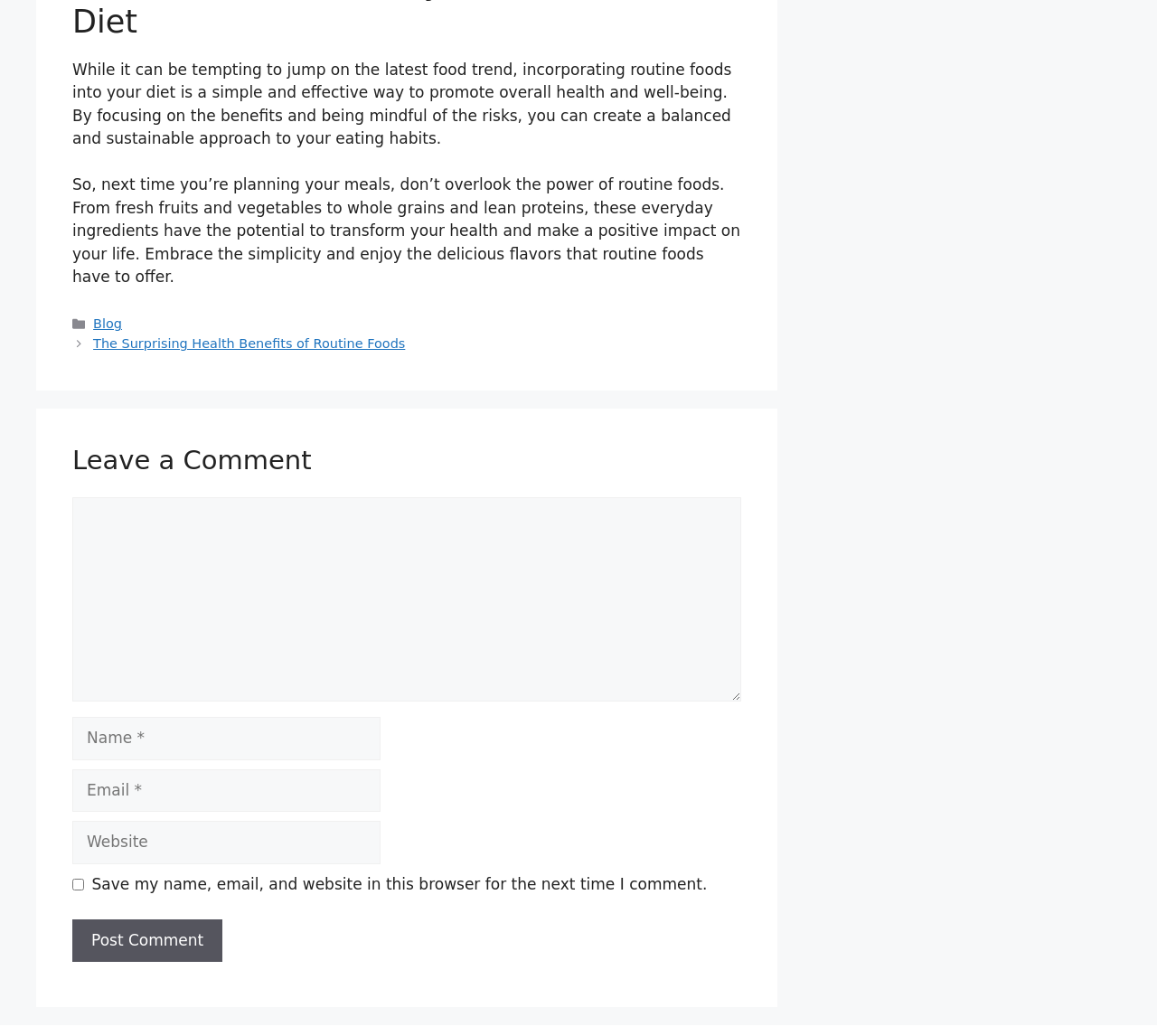Observe the image and answer the following question in detail: What is the topic of the article?

The topic of the article can be inferred from the static text elements at the top of the webpage, which discuss the benefits and importance of incorporating routine foods into one's diet.